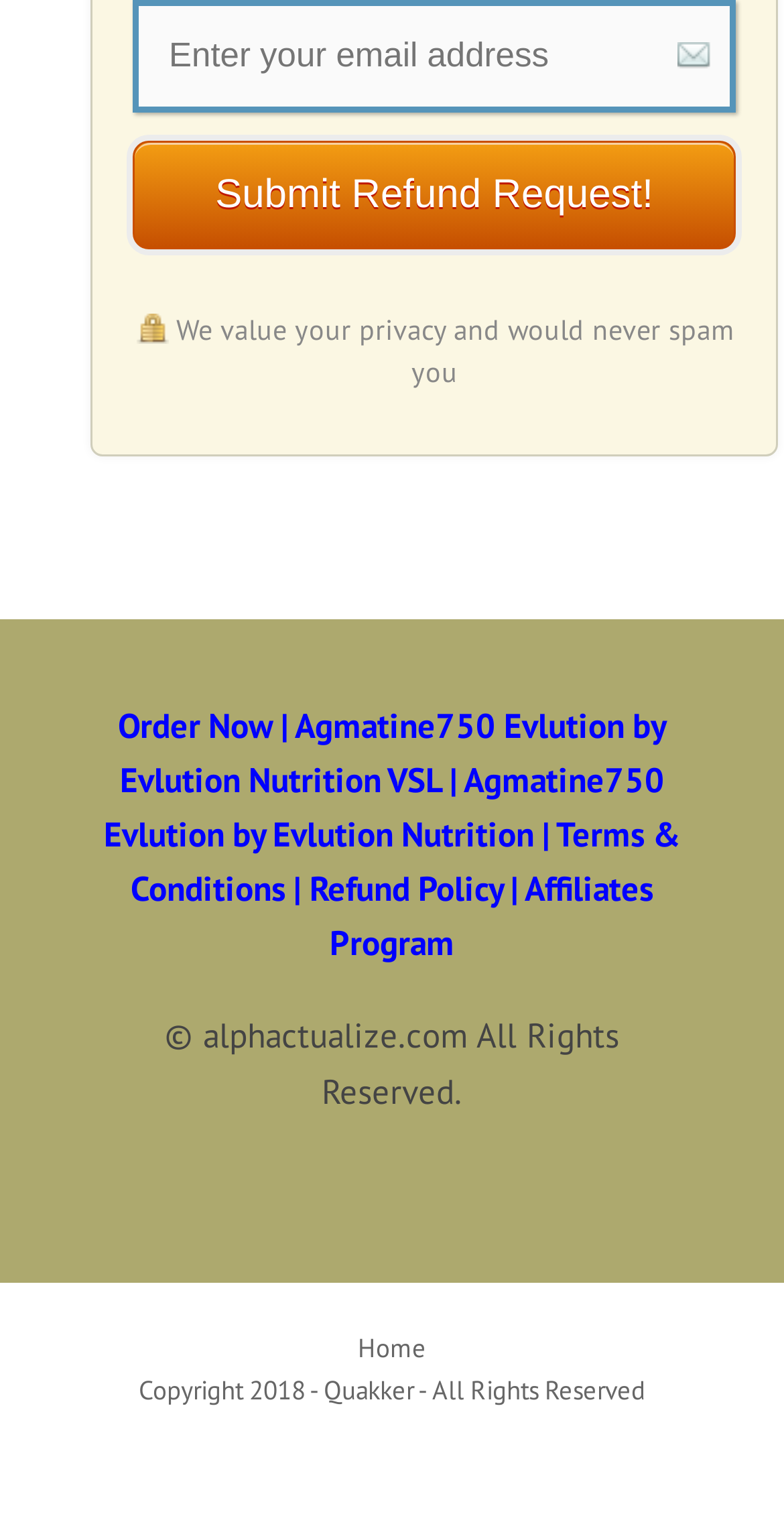Bounding box coordinates are given in the format (top-left x, top-left y, bottom-right x, bottom-right y). All values should be floating point numbers between 0 and 1. Provide the bounding box coordinate for the UI element described as: name="email" placeholder="Enter your email address"

[0.215, 0.023, 0.854, 0.05]